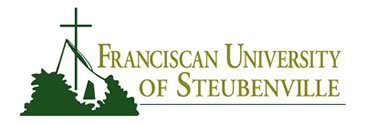What is beneath the university's name in the logo?
Based on the image, give a concise answer in the form of a single word or short phrase.

University and of Steubenville